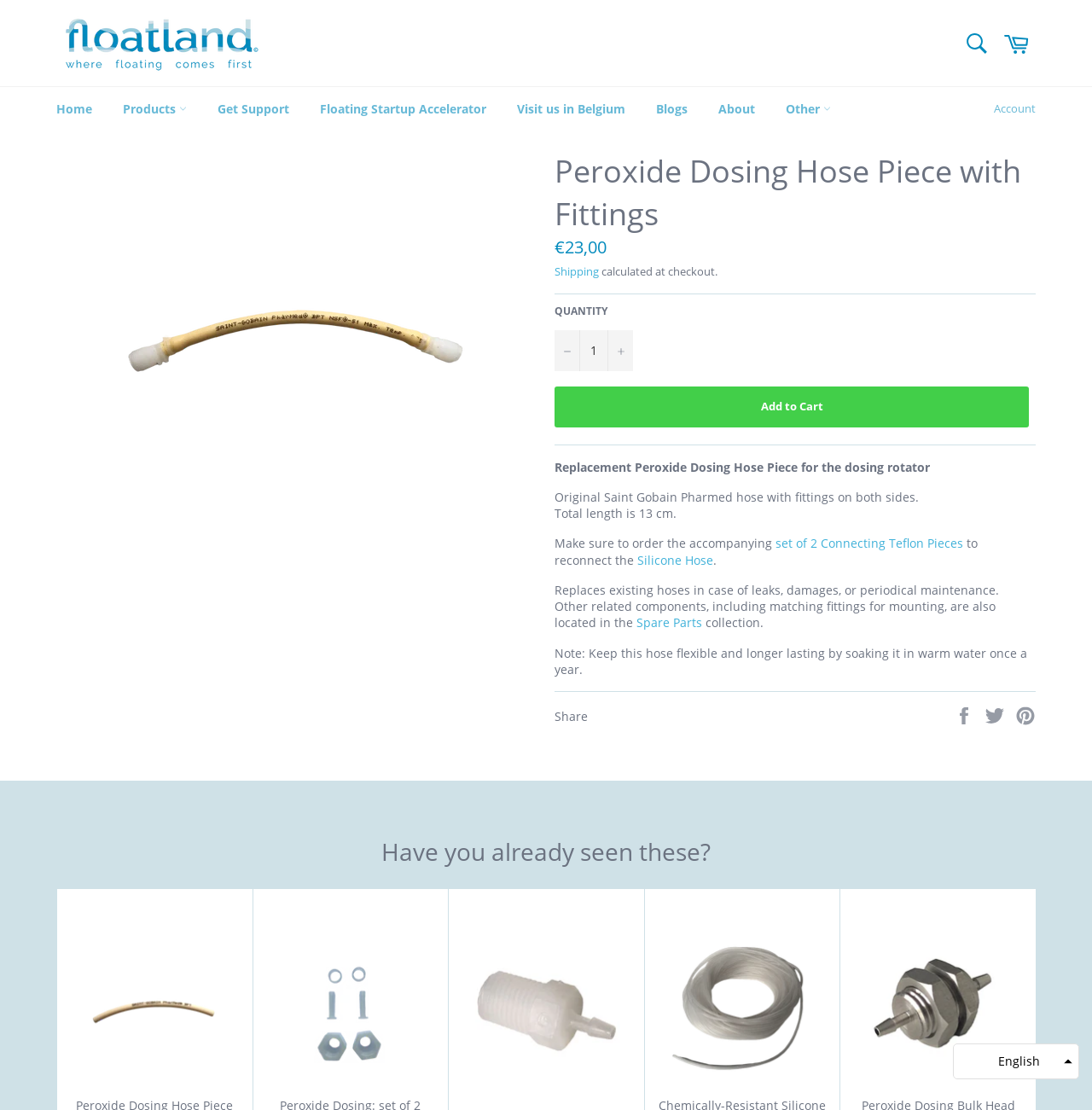Ascertain the bounding box coordinates for the UI element detailed here: "−". The coordinates should be provided as [left, top, right, bottom] with each value being a float between 0 and 1.

[0.508, 0.297, 0.531, 0.334]